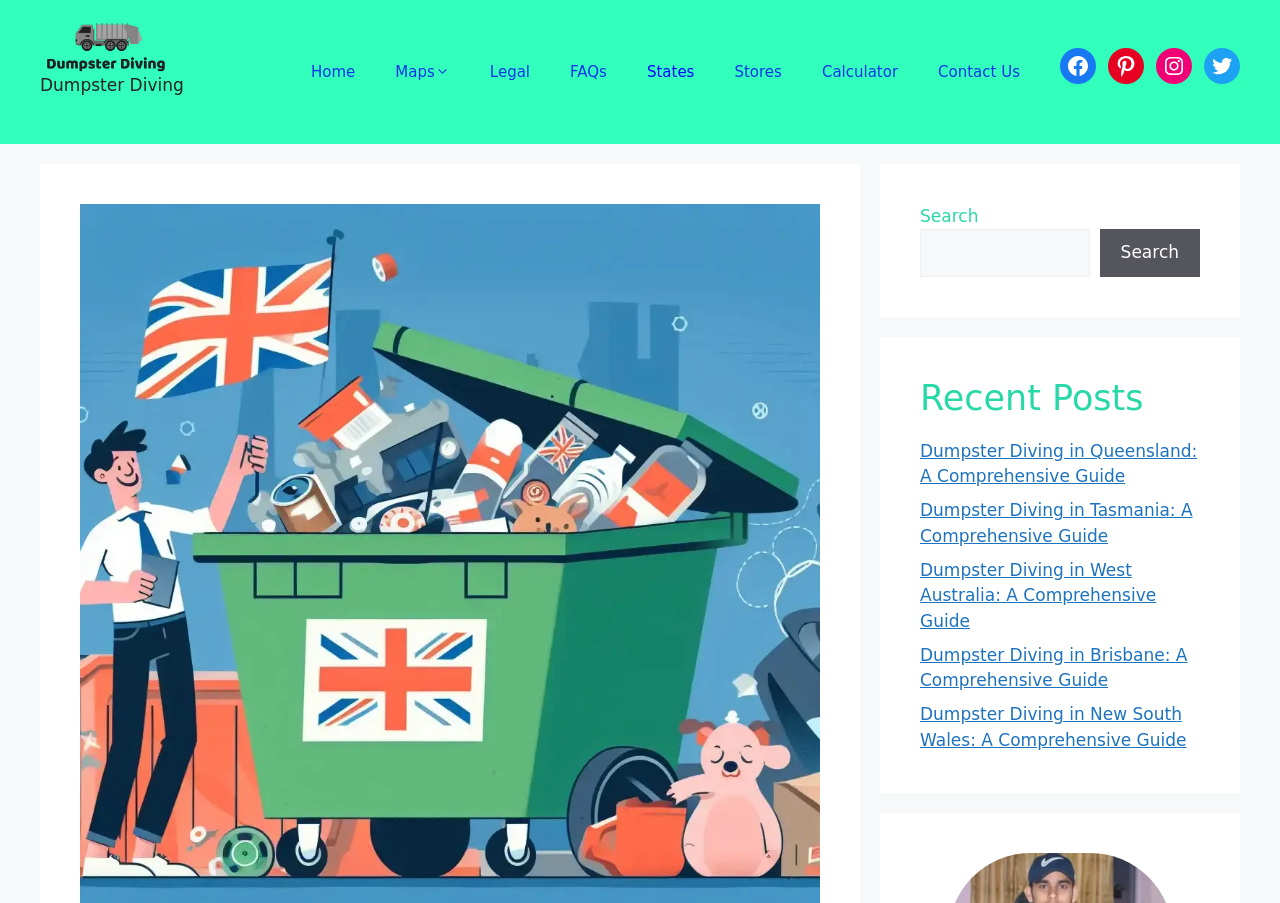Please identify the bounding box coordinates of the element I need to click to follow this instruction: "Check Recent Posts".

[0.719, 0.417, 0.938, 0.464]